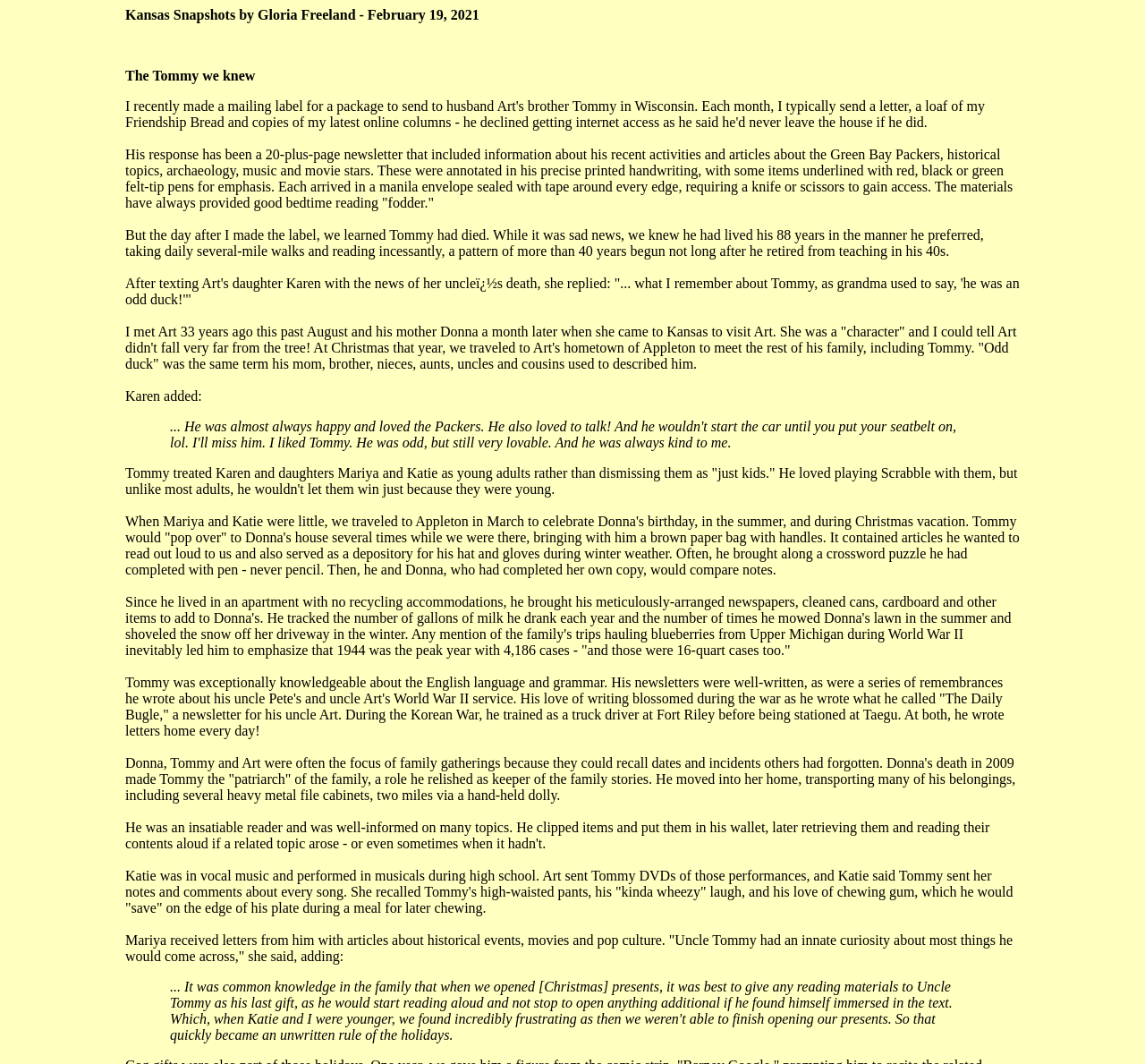Please provide a comprehensive answer to the question based on the screenshot: What is the topic of Tommy's newsletters?

Tommy's newsletters cover a range of topics, including the Green Bay Packers, historical topics, archaeology, music, and movie stars. The newsletters are well-written and annotated in his precise printed handwriting, with some items underlined with red, black, or green felt-tip pens for emphasis.